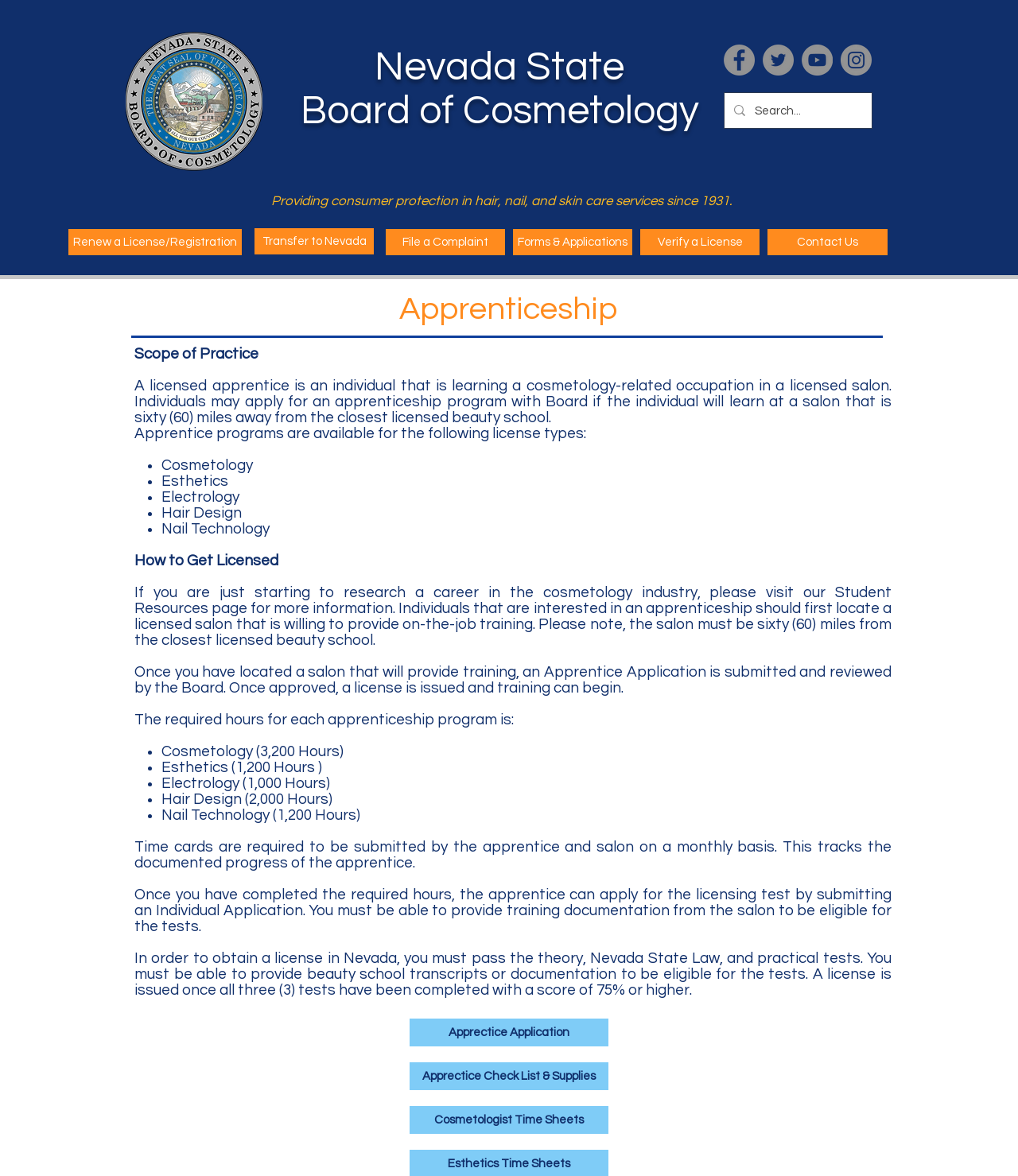Based on the element description: "Cosmetologist Time Sheets", identify the bounding box coordinates for this UI element. The coordinates must be four float numbers between 0 and 1, listed as [left, top, right, bottom].

[0.402, 0.941, 0.598, 0.964]